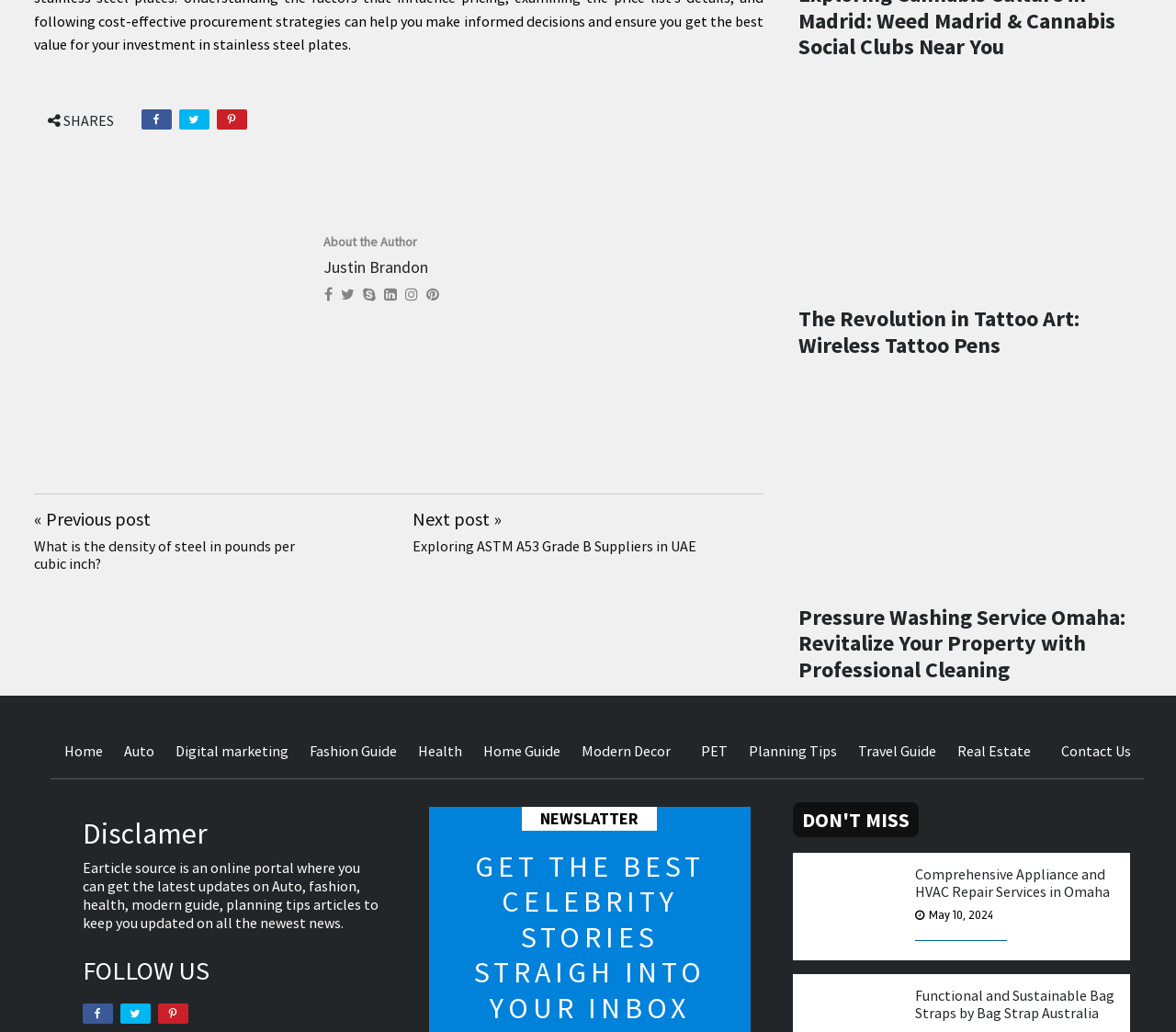Please identify the bounding box coordinates of the element's region that should be clicked to execute the following instruction: "Follow on Twitter". The bounding box coordinates must be four float numbers between 0 and 1, i.e., [left, top, right, bottom].

[0.102, 0.972, 0.128, 0.992]